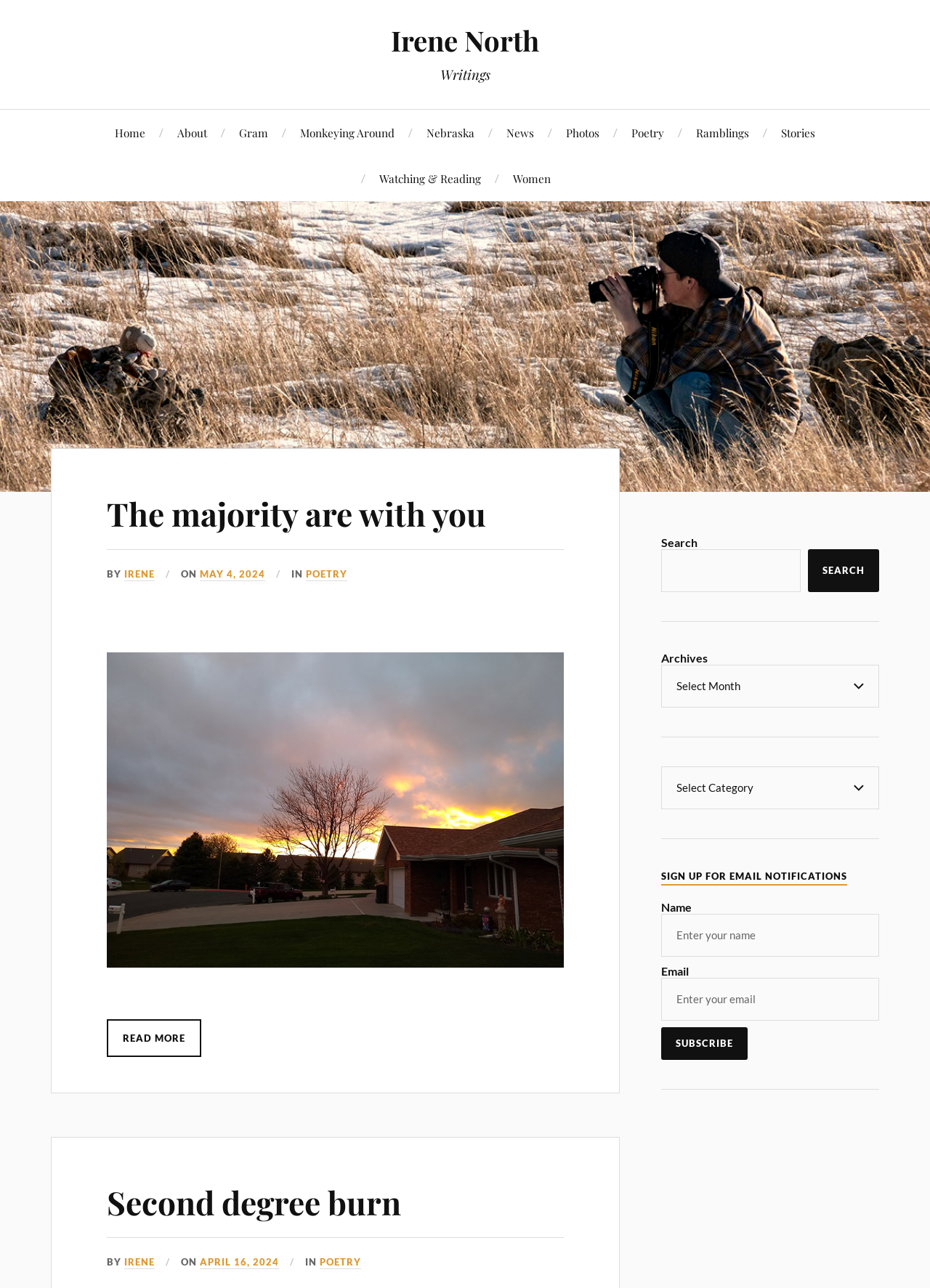Respond to the following question using a concise word or phrase: 
What is the name of the author?

Irene North